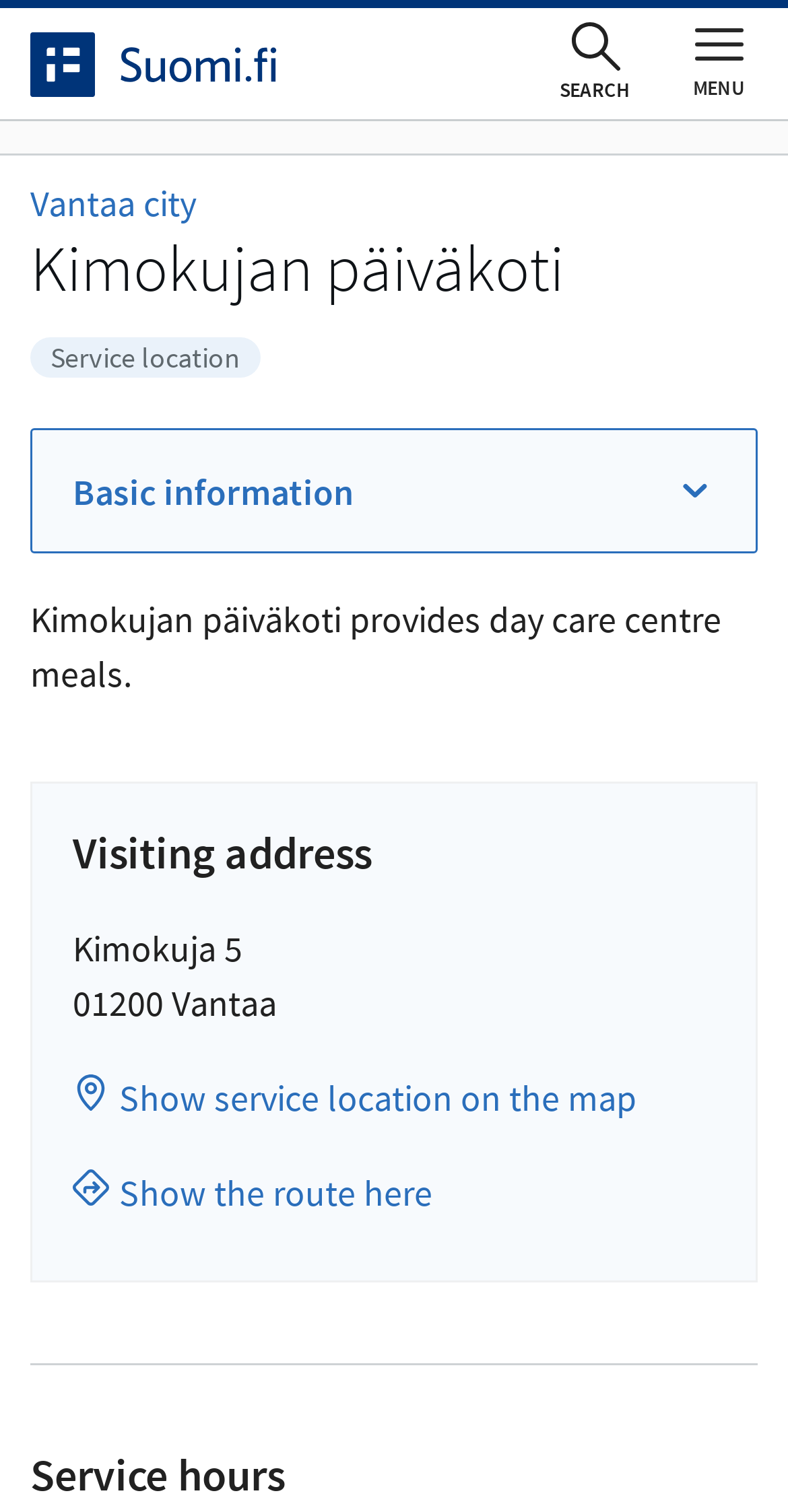Locate and provide the bounding box coordinates for the HTML element that matches this description: "Basic information".

[0.041, 0.285, 0.959, 0.365]